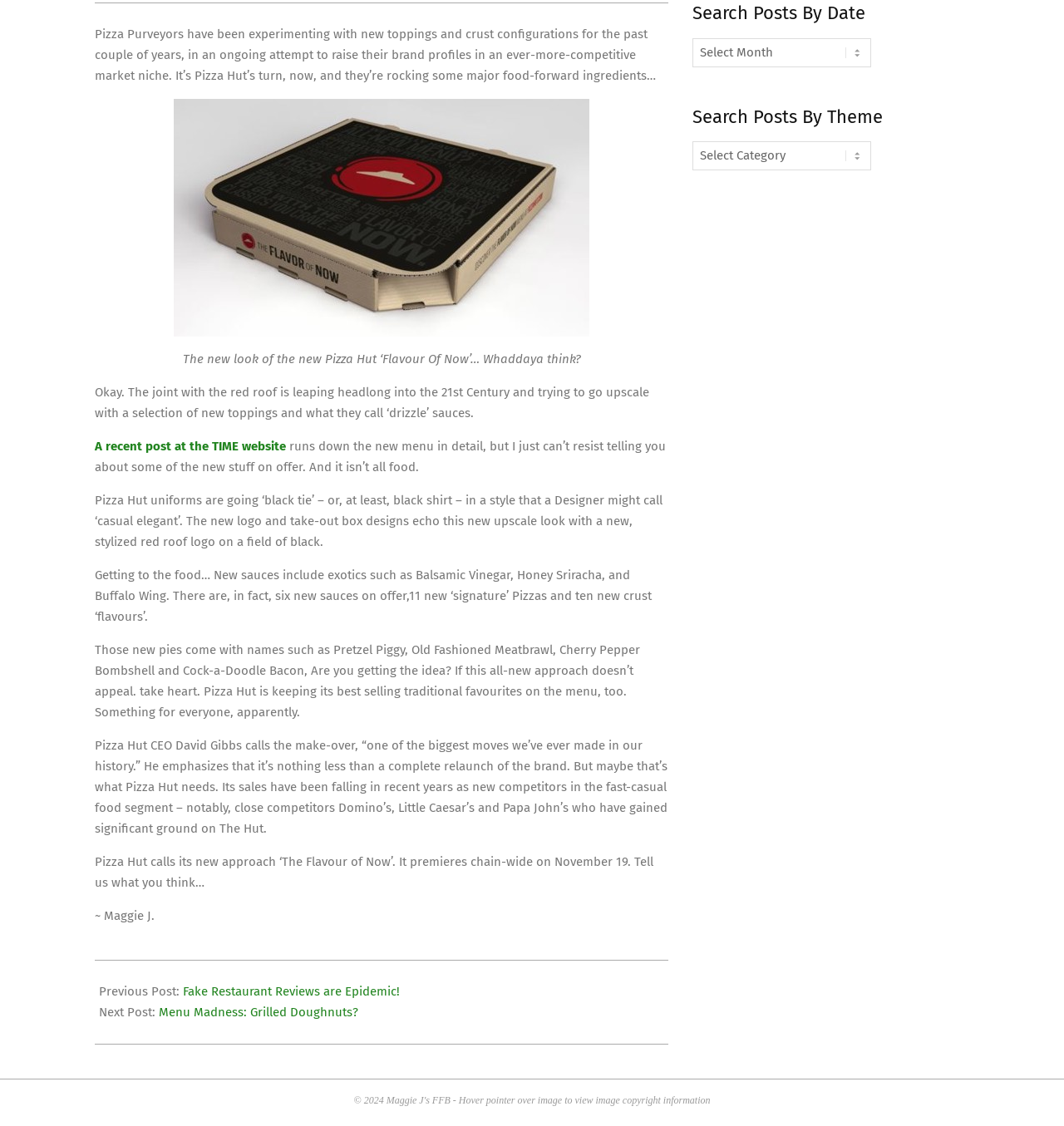Extract the bounding box coordinates for the HTML element that matches this description: "Menu Madness: Grilled Doughnuts?". The coordinates should be four float numbers between 0 and 1, i.e., [left, top, right, bottom].

[0.149, 0.892, 0.337, 0.906]